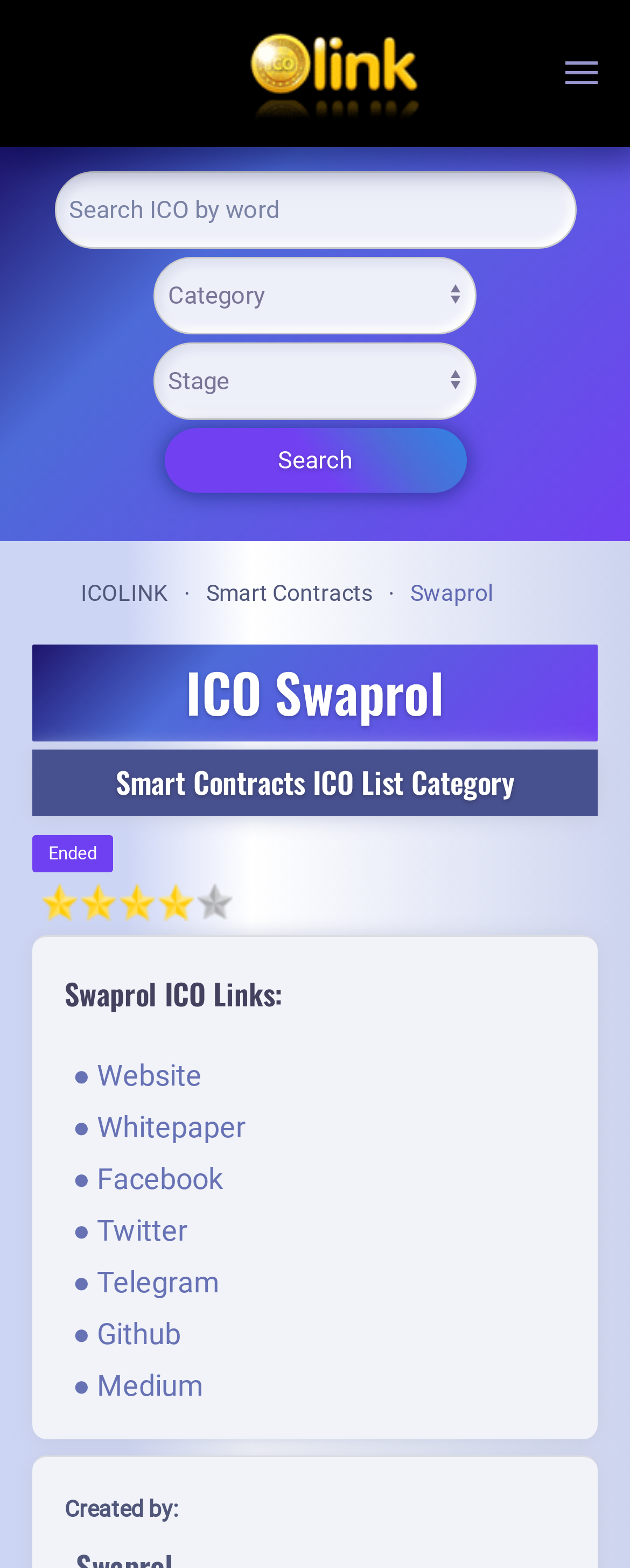What is the purpose of the SWPRL token? Based on the screenshot, please respond with a single word or phrase.

Used in calculations